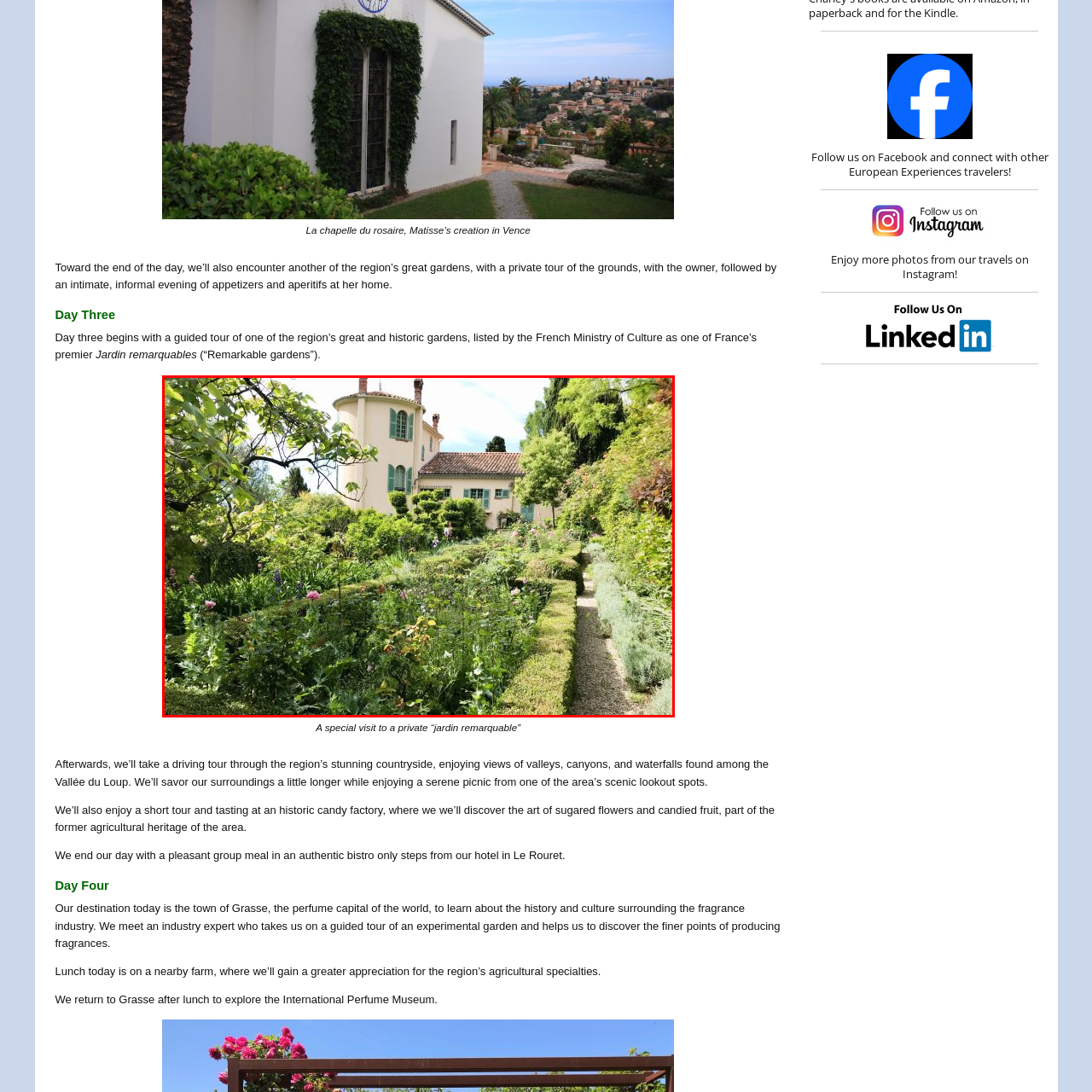What is the main feature of the garden?
Direct your attention to the image marked by the red bounding box and answer the question with a single word or phrase.

Meticulously arranged flower beds